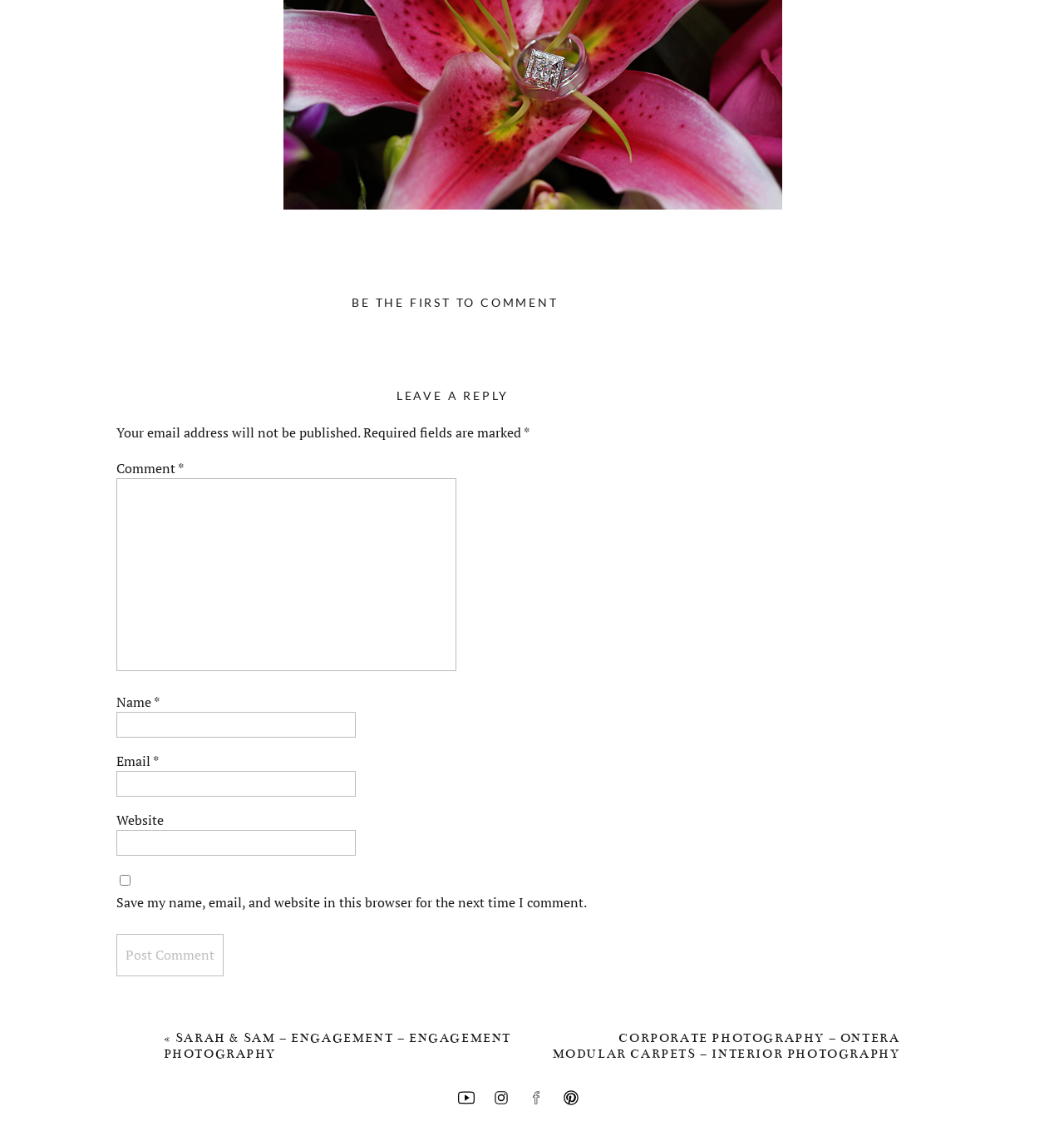Give a succinct answer to this question in a single word or phrase: 
What is the purpose of the 'Comment' textbox?

To enter a comment